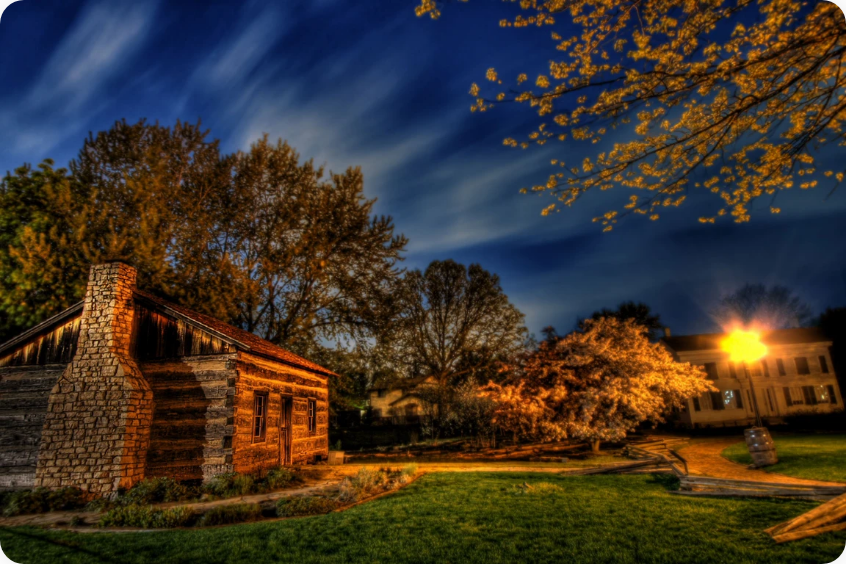What is the material of the cabin's construction?
Look at the image and construct a detailed response to the question.

The caption describes the cabin as having 'sturdy wooden construction', indicating that the primary material used to build the cabin is wood.